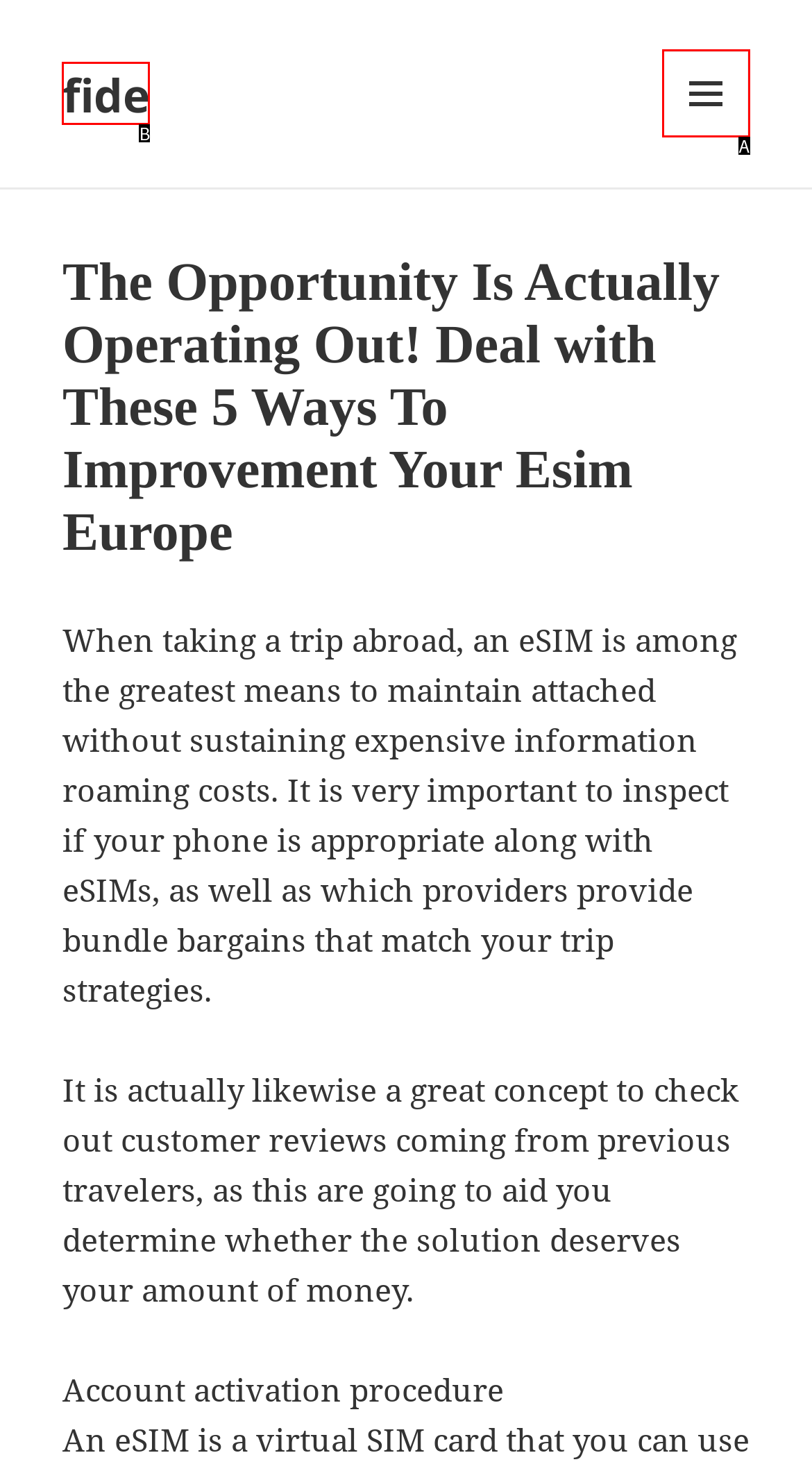Identify the HTML element that corresponds to the description: aria-label="Open Search Bar" Provide the letter of the matching option directly from the choices.

None